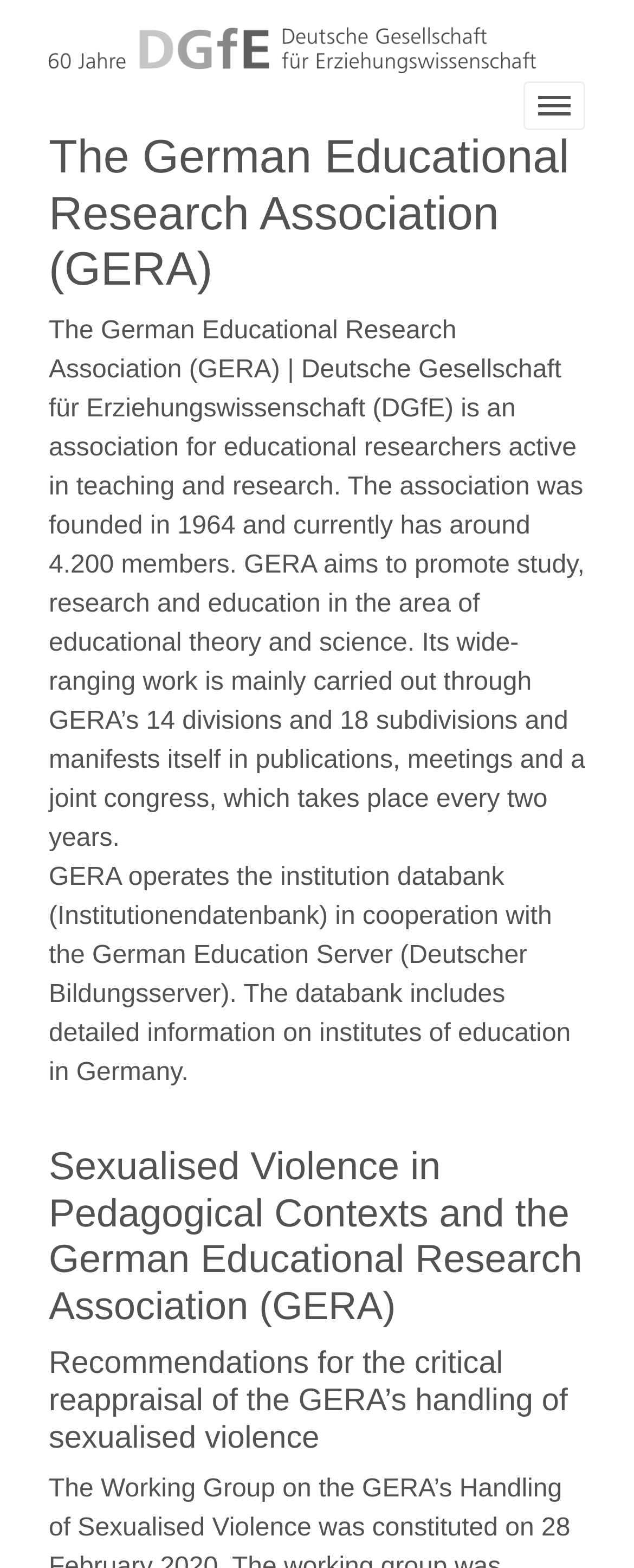What is the name of the databank operated by GERA?
Refer to the image and offer an in-depth and detailed answer to the question.

The answer can be found in the StaticText element with the text 'GERA operates the institution databank (Institutionendatenbank) in cooperation with the German Education Server (Deutscher Bildungsserver). The databank includes detailed information on institutes of education in Germany.'